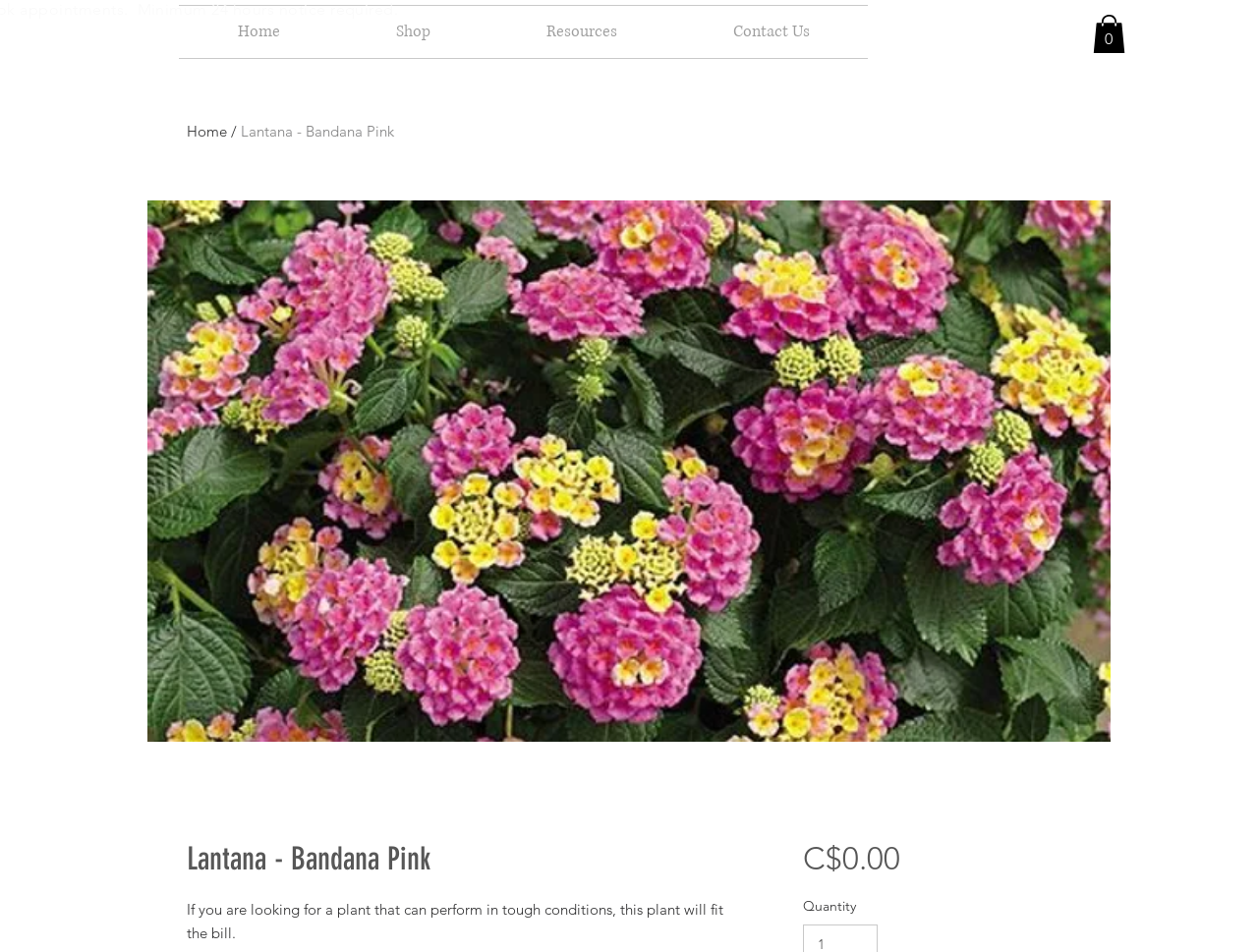Please identify the bounding box coordinates of the element I should click to complete this instruction: 'search the site'. The coordinates should be given as four float numbers between 0 and 1, like this: [left, top, right, bottom].

[0.706, 0.015, 0.862, 0.051]